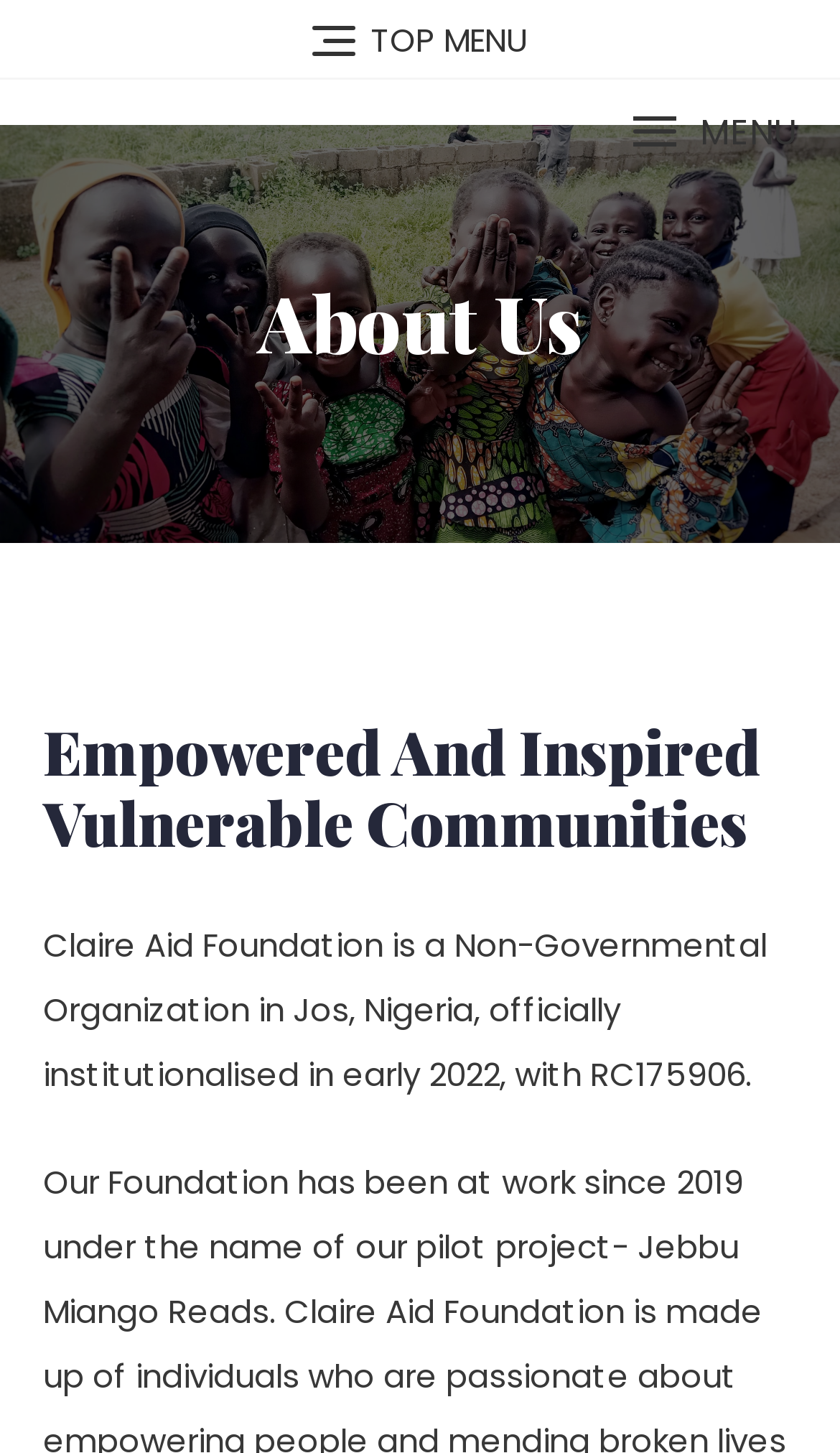Please provide the bounding box coordinates for the UI element as described: "MENU". The coordinates must be four floats between 0 and 1, represented as [left, top, right, bottom].

[0.751, 0.078, 0.949, 0.106]